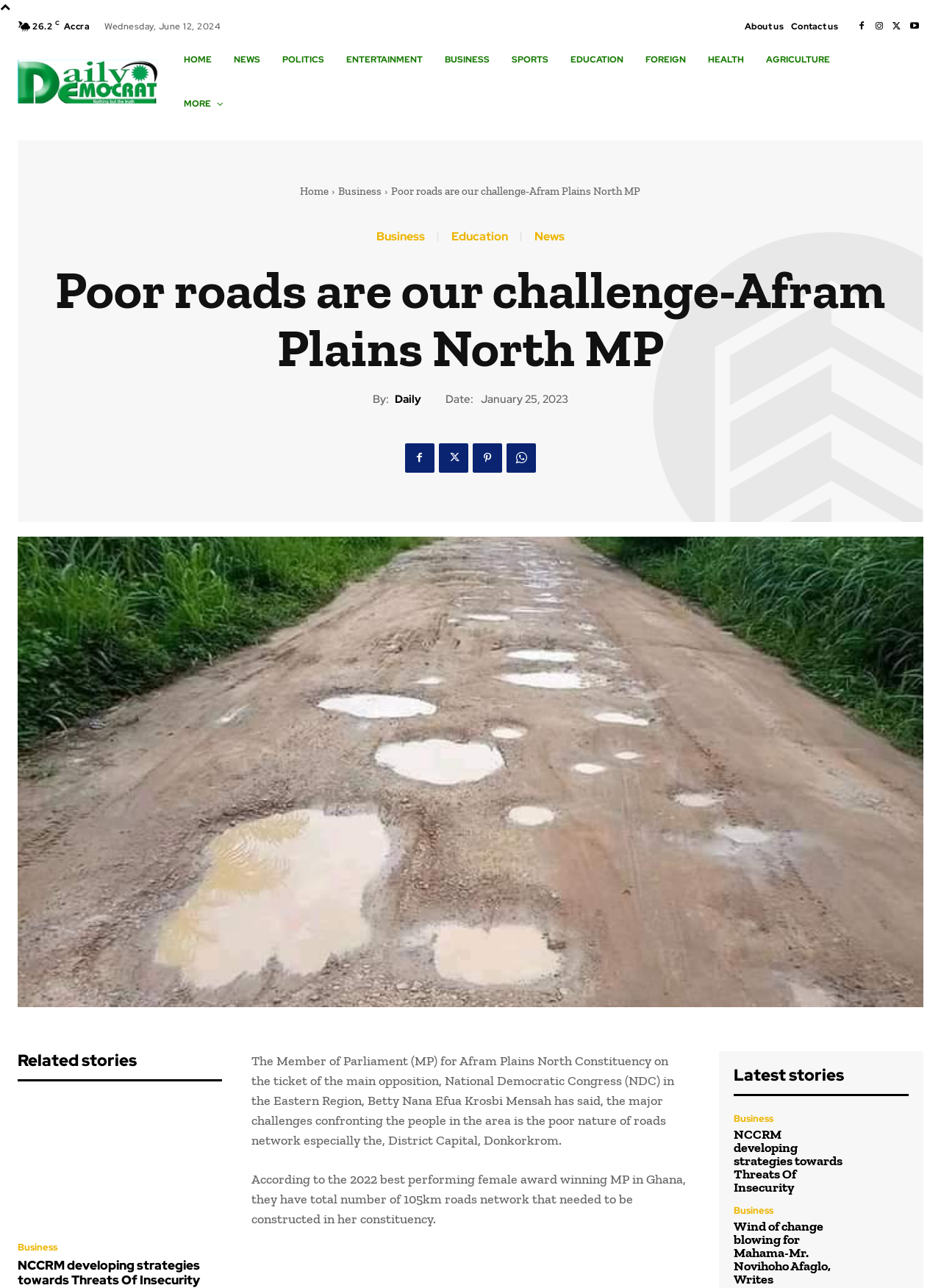Predict the bounding box for the UI component with the following description: "Foreign".

[0.674, 0.029, 0.741, 0.063]